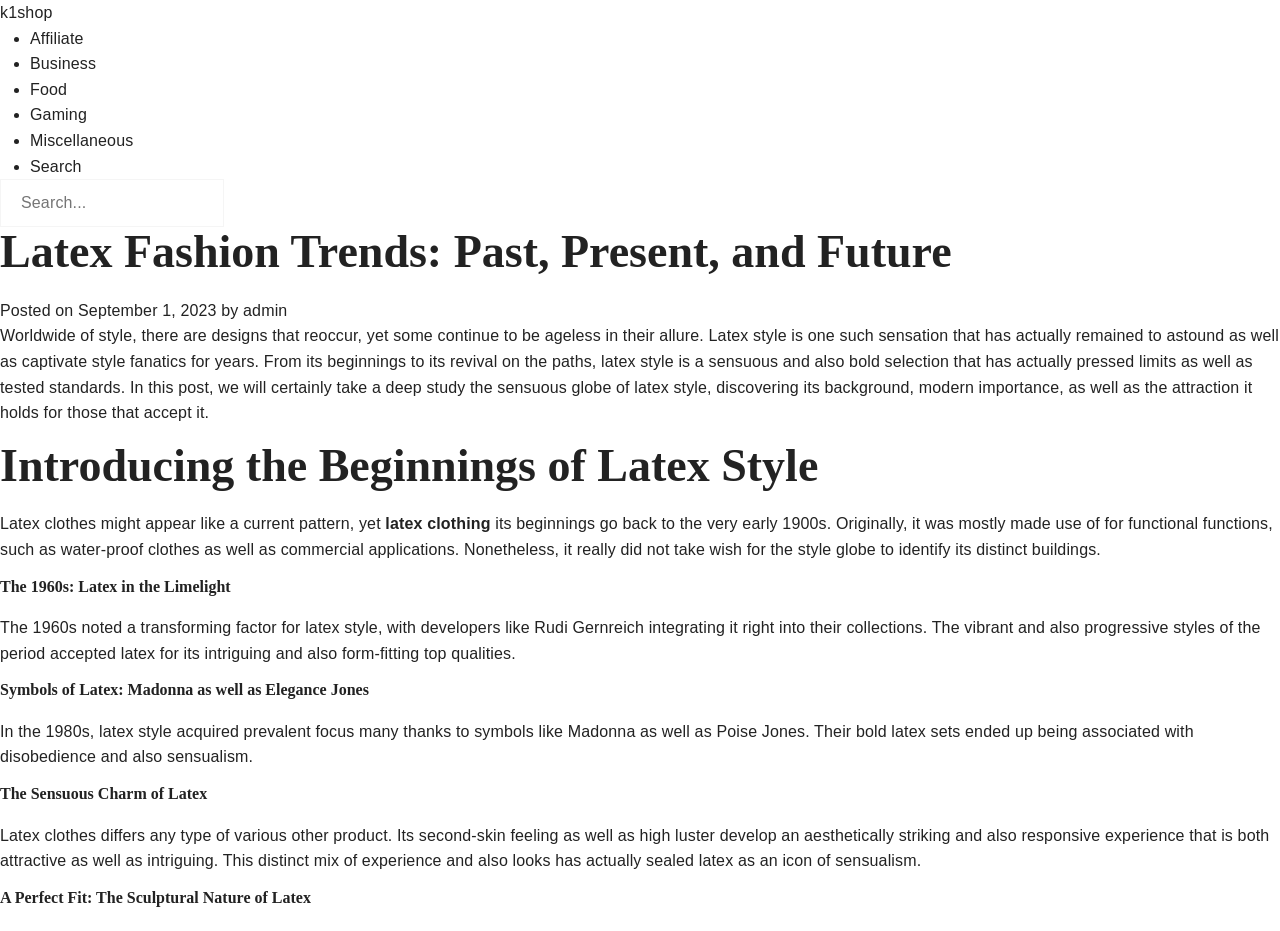Based on the element description, predict the bounding box coordinates (top-left x, top-left y, bottom-right x, bottom-right y) for the UI element in the screenshot: name="cm-name" placeholder="name"

None